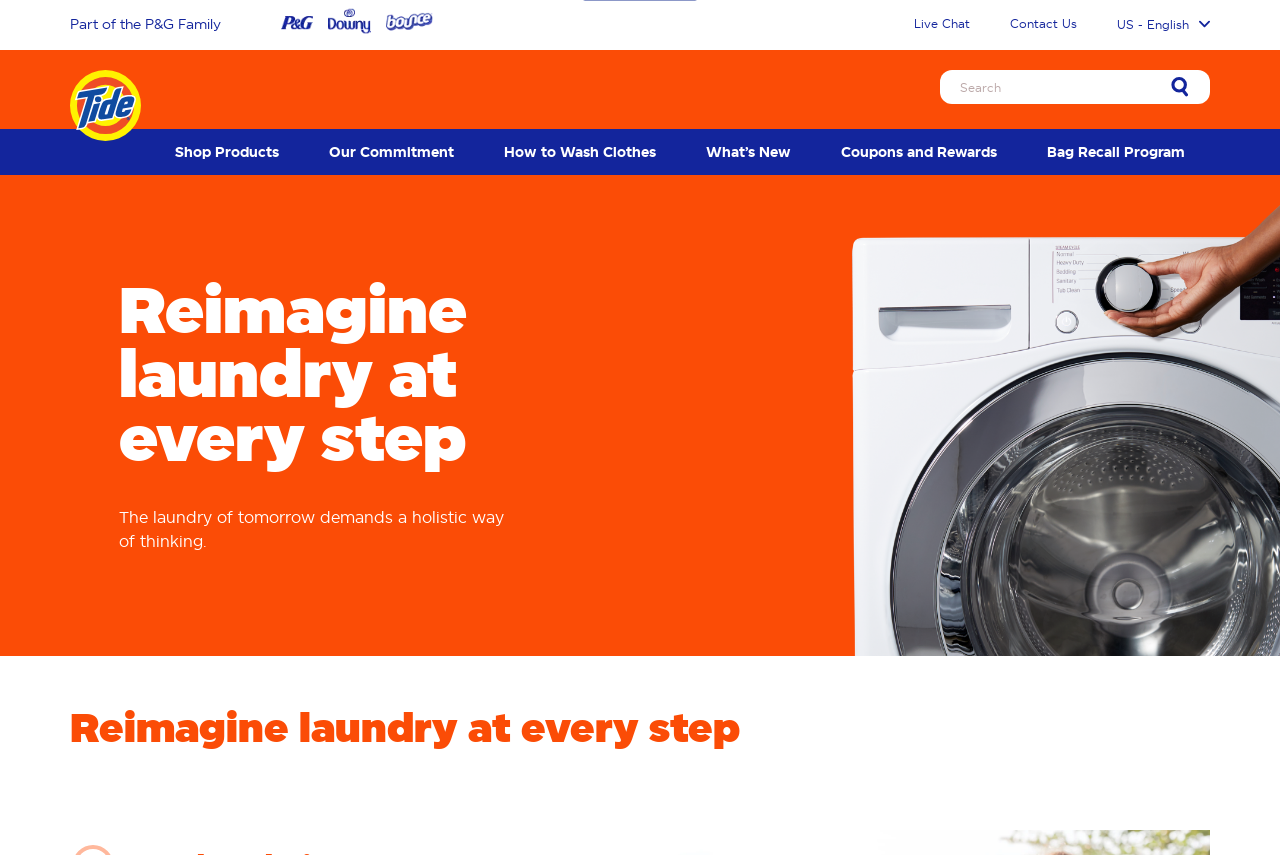What is the orientation of the menu?
Using the image as a reference, give a one-word or short phrase answer.

Vertical